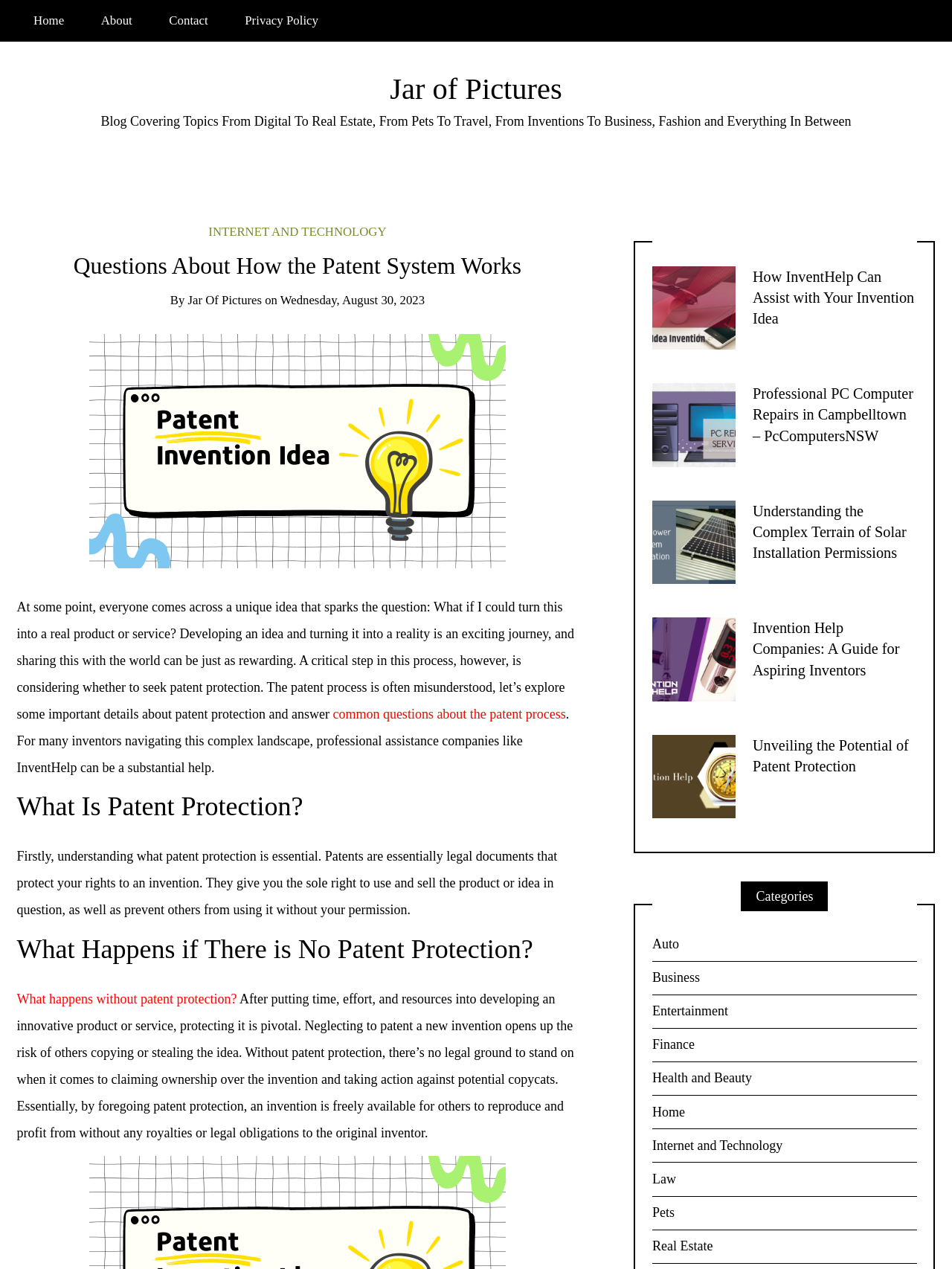What happens if there is no patent protection?
Provide a detailed and extensive answer to the question.

If there is no patent protection, others can copy or steal the idea, as stated in the article. This means that the inventor has no legal ground to stand on when it comes to claiming ownership over the invention and taking action against potential copycats.